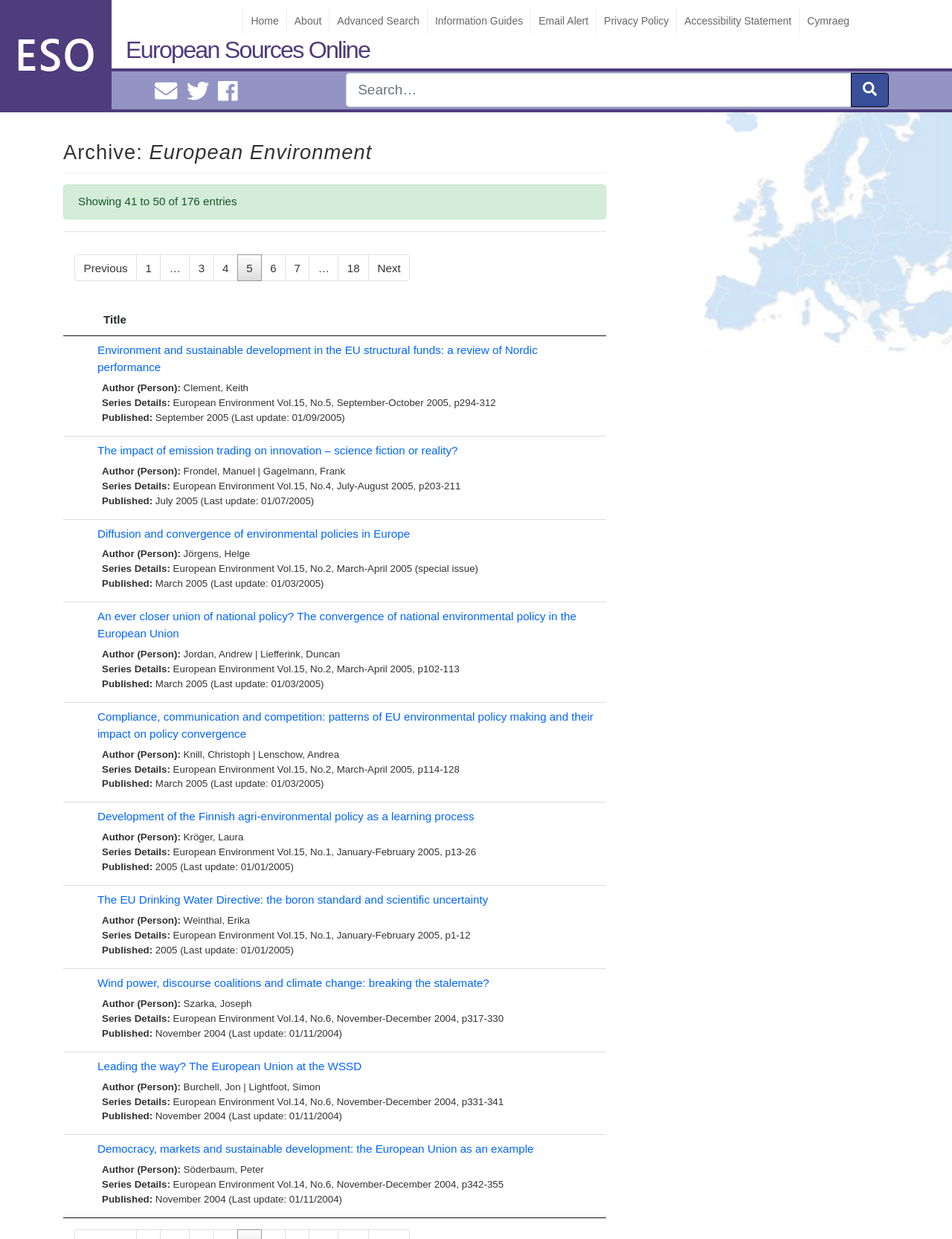Can you show the bounding box coordinates of the region to click on to complete the task described in the instruction: "View next page"?

[0.387, 0.205, 0.431, 0.227]